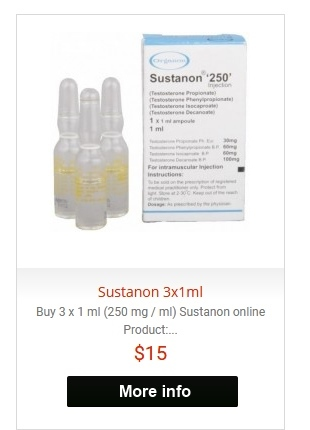Generate an elaborate caption for the given image.

The image showcases a product labeled "Sustanon 3x1ml," which consists of three one-milliliter vials of Sustanon, a popular injectable testosterone blend. The packaging prominently displays the brand name and details about the product, including its formulation of 250 mg/ml of testosterone (comprised of Testosterone Propionate, Testosterone Phenylpropionate, Testosterone Isocaproate, and Testosterone Decanoate). The pricing information indicates that it is available for $15, alongside a link for more information about the product. This positioning caters to individuals seeking to purchase injectable steroids online.